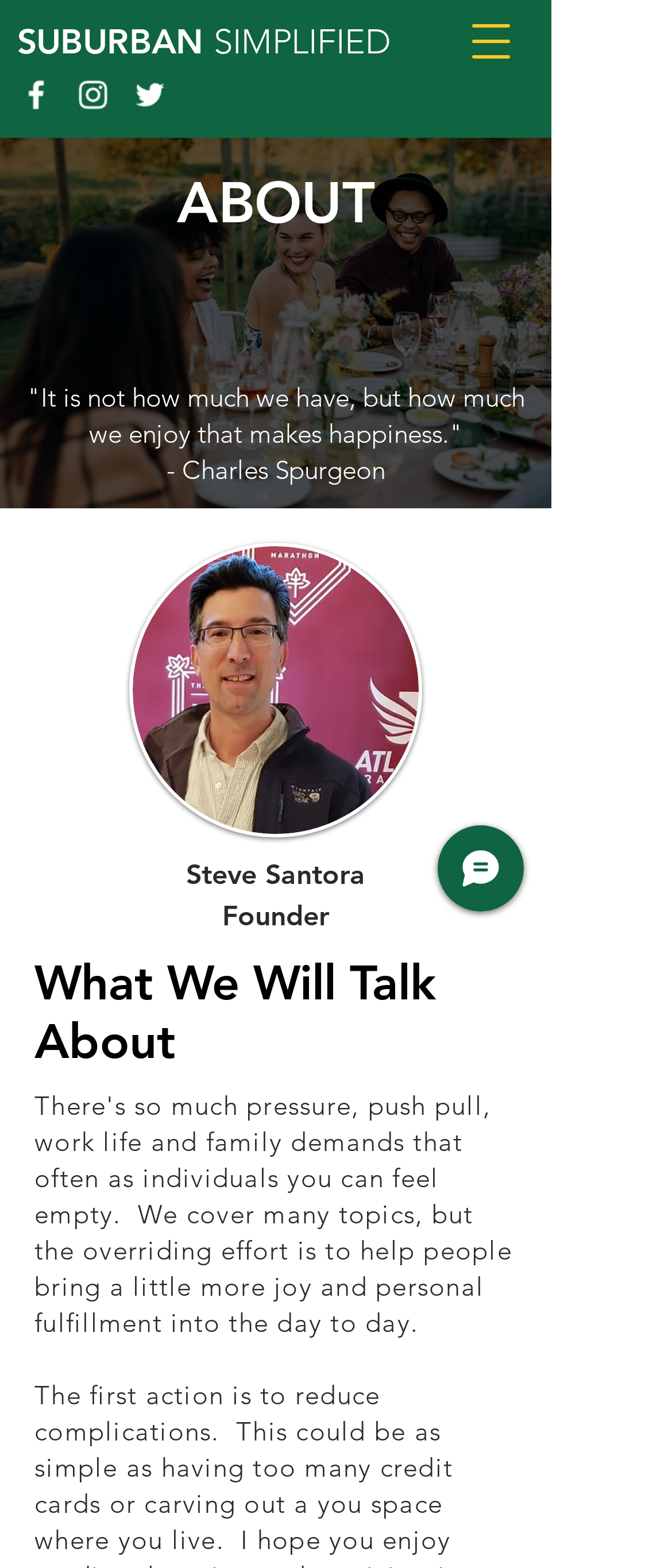Give a comprehensive overview of the webpage, including key elements.

The webpage is about Suburban Simplified, a platform focused on helping people bring joy and personal fulfillment into their daily lives. At the top right corner, there is a button to open the navigation menu. Below it, there is a social bar with links to Facebook, Instagram, and Twitter, each accompanied by its respective icon. 

The main heading "SUBURBAN SIMPLIFIED" is prominently displayed at the top center of the page, with the words "SUBURBAN" and "SIMPLIFIED" separated into two links. 

Below the heading, there is a large image of a lunch table that spans almost the entire width of the page. Above the image, there is a heading "ABOUT" and a quote "It is not how much we have, but how much we enjoy that makes happiness" attributed to Charles Spurgeon. 

To the right of the quote, there is an image of Steve Santora, the founder of Suburban Simplified, along with a label "Founder" below it. 

Further down the page, there is a heading "What We Will Talk About" and a button "Chat" at the bottom right corner, accompanied by a small icon.